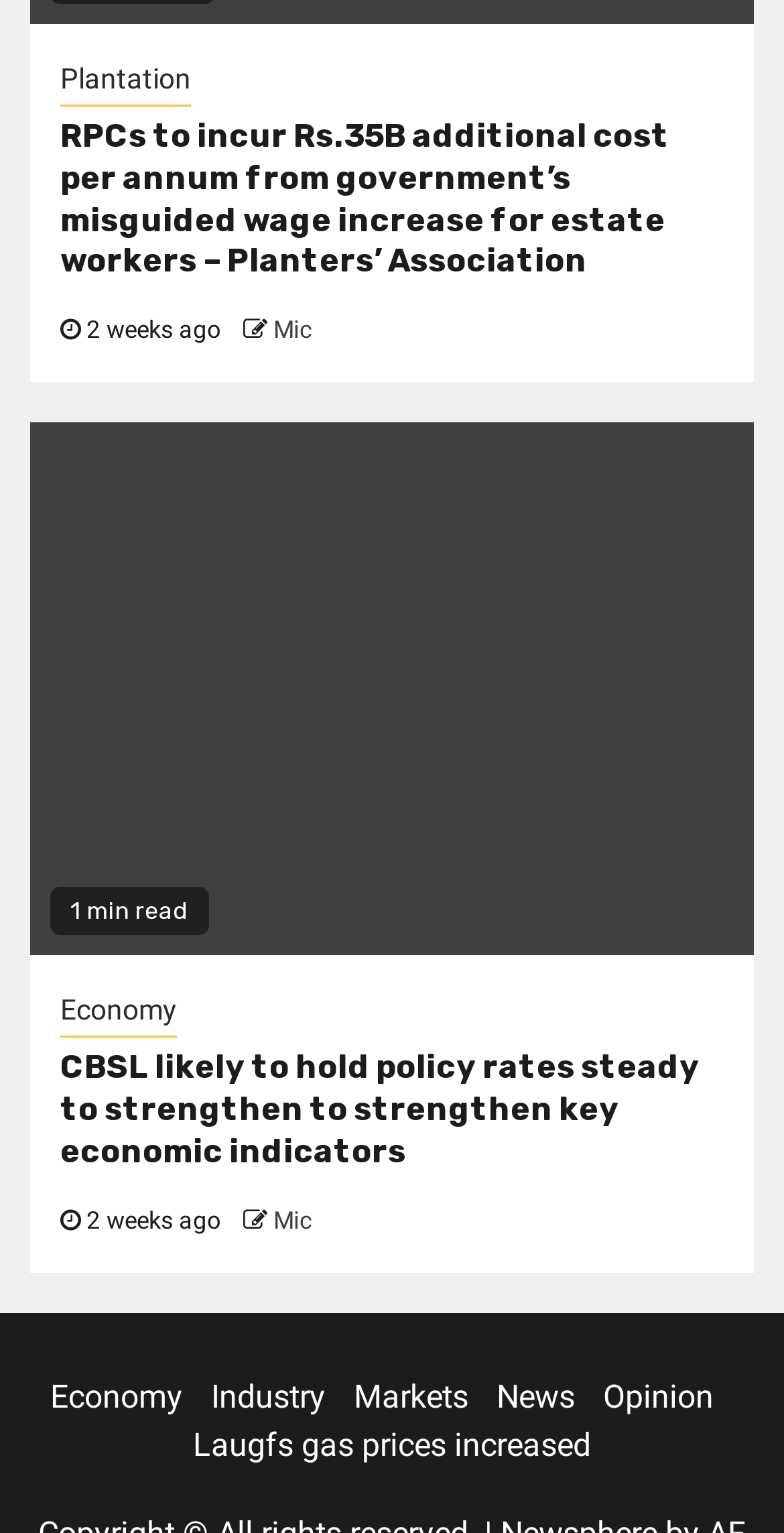Please identify the bounding box coordinates of the element on the webpage that should be clicked to follow this instruction: "Go to the Economy section". The bounding box coordinates should be given as four float numbers between 0 and 1, formatted as [left, top, right, bottom].

[0.077, 0.646, 0.226, 0.677]